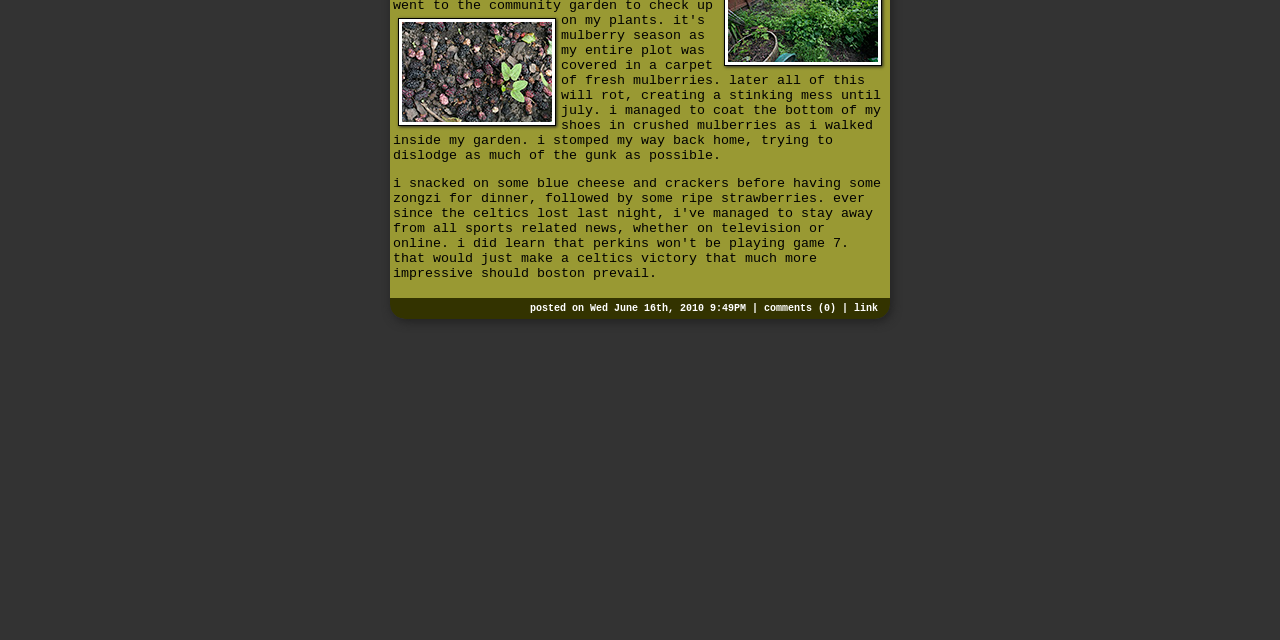Provide the bounding box for the UI element matching this description: "comments (0)".

[0.597, 0.473, 0.653, 0.49]